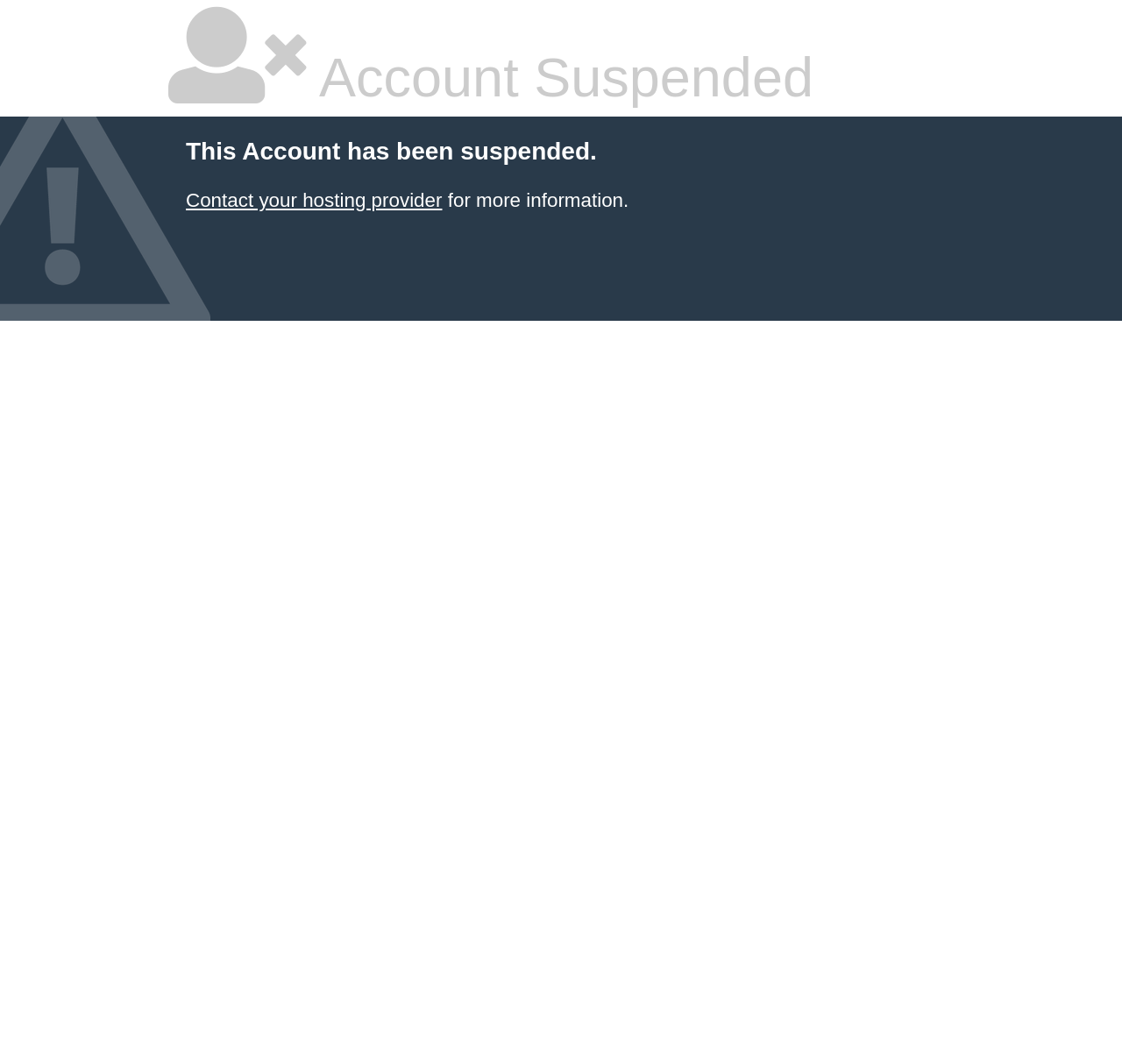Bounding box coordinates are given in the format (top-left x, top-left y, bottom-right x, bottom-right y). All values should be floating point numbers between 0 and 1. Provide the bounding box coordinate for the UI element described as: Contact your hosting provider

[0.166, 0.178, 0.394, 0.199]